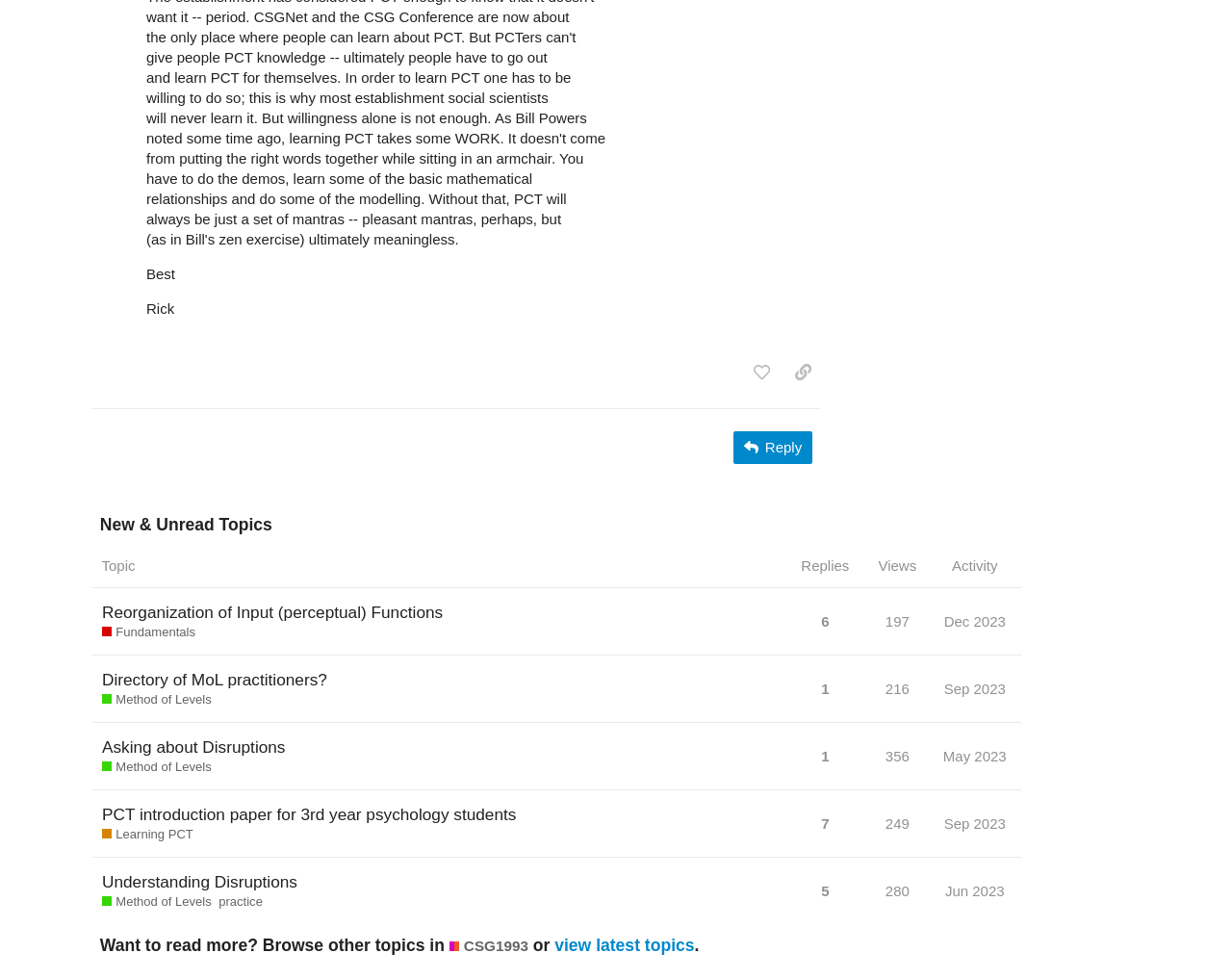Based on the image, please respond to the question with as much detail as possible:
What is the category of the fourth topic?

I looked at the fourth topic in the list and found the category 'Learning PCT' linked to the topic title.